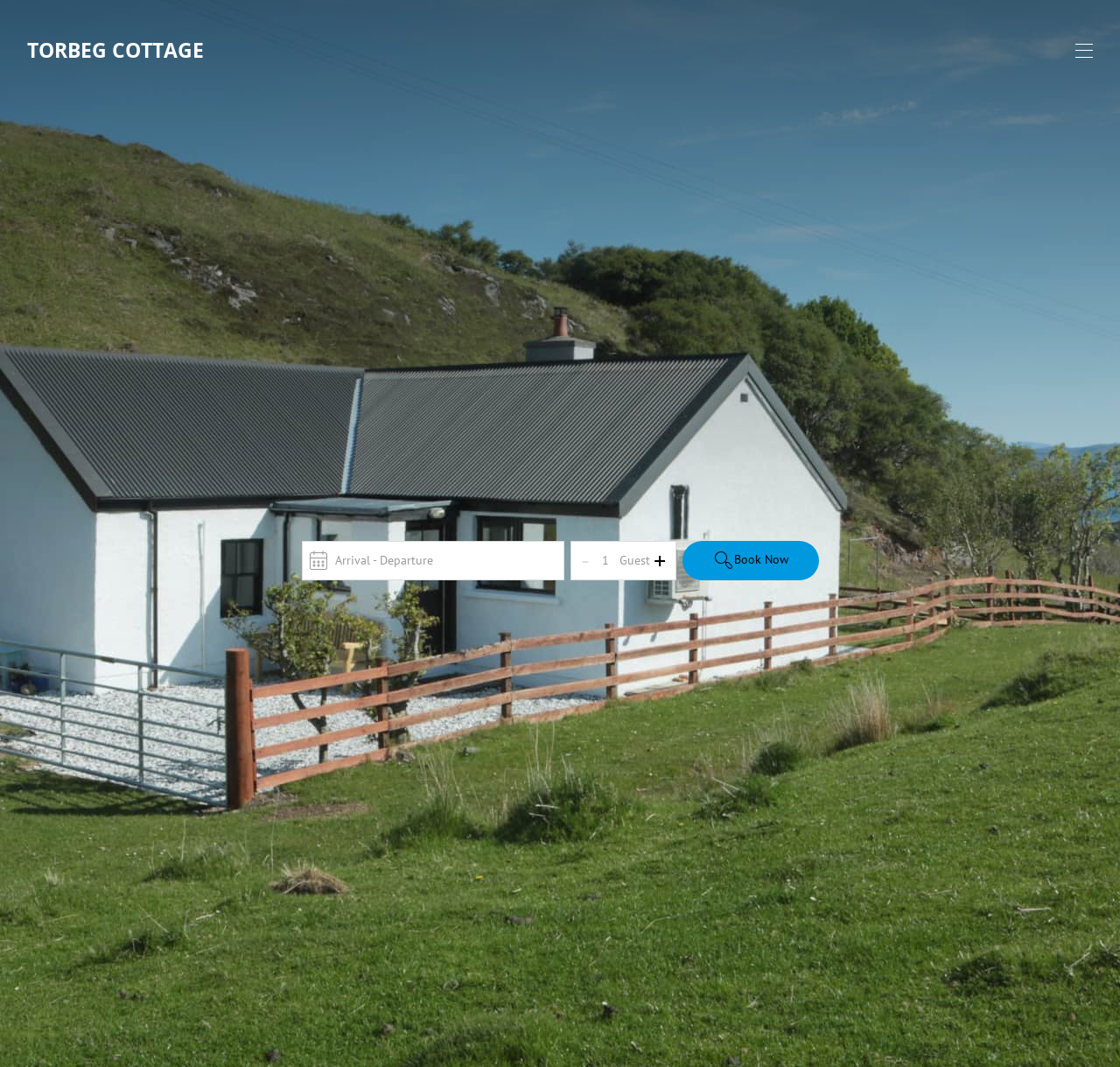What is the name of the cottage?
Please craft a detailed and exhaustive response to the question.

The name of the cottage can be found in the heading element at the top of the page, which is 'TORBEG COTTAGE'.